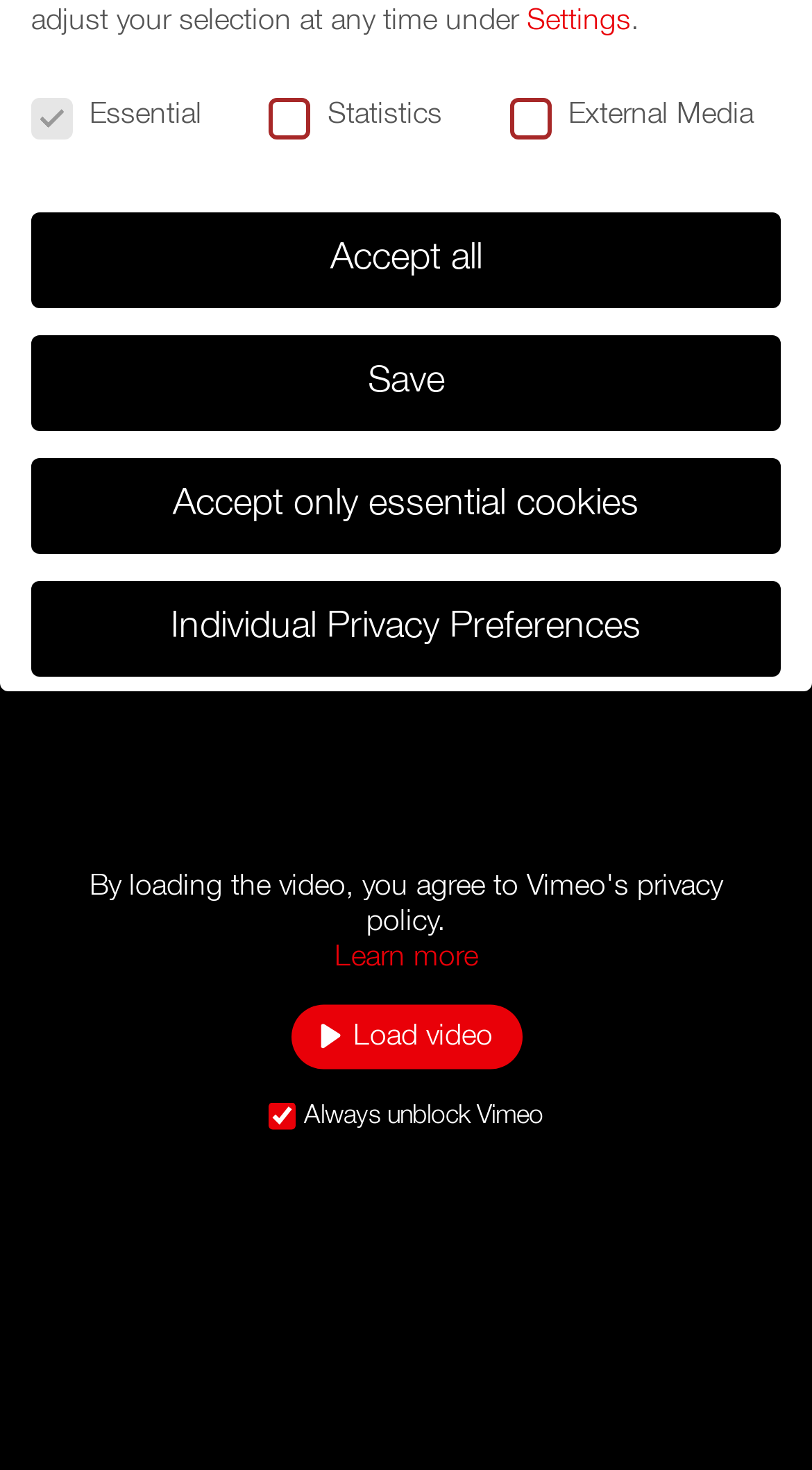Specify the bounding box coordinates (top-left x, top-left y, bottom-right x, bottom-right y) of the UI element in the screenshot that matches this description: Load video

[0.358, 0.683, 0.642, 0.727]